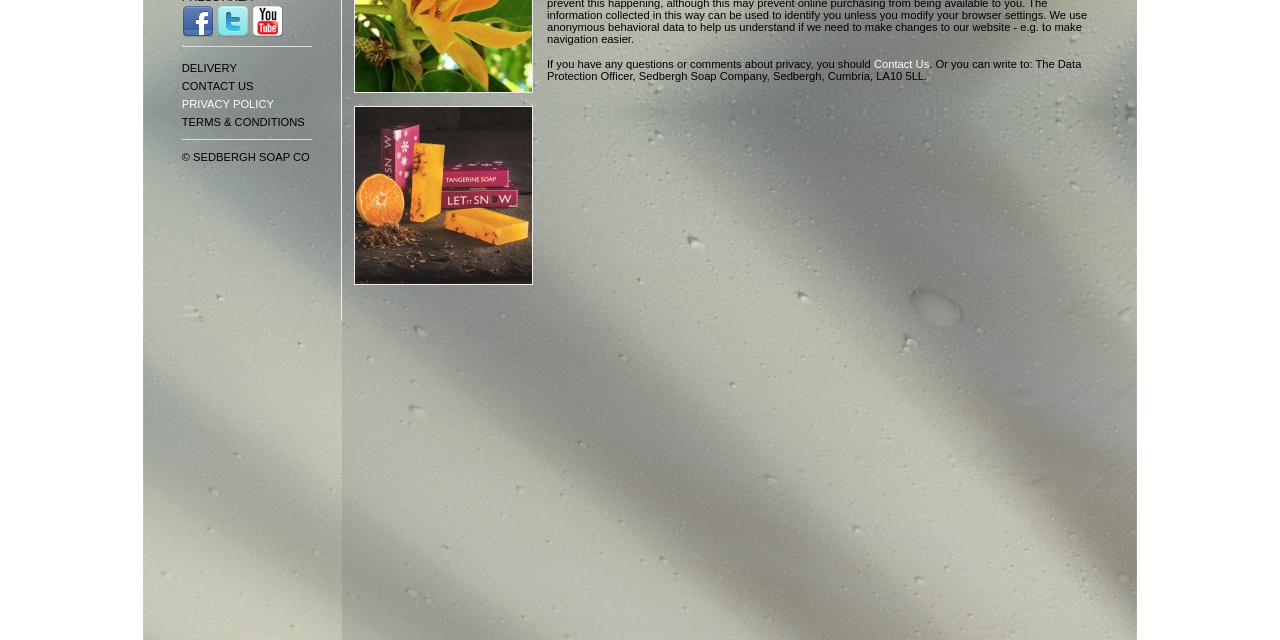Extract the bounding box coordinates for the UI element described as: "Terms & conditions".

[0.142, 0.177, 0.244, 0.205]